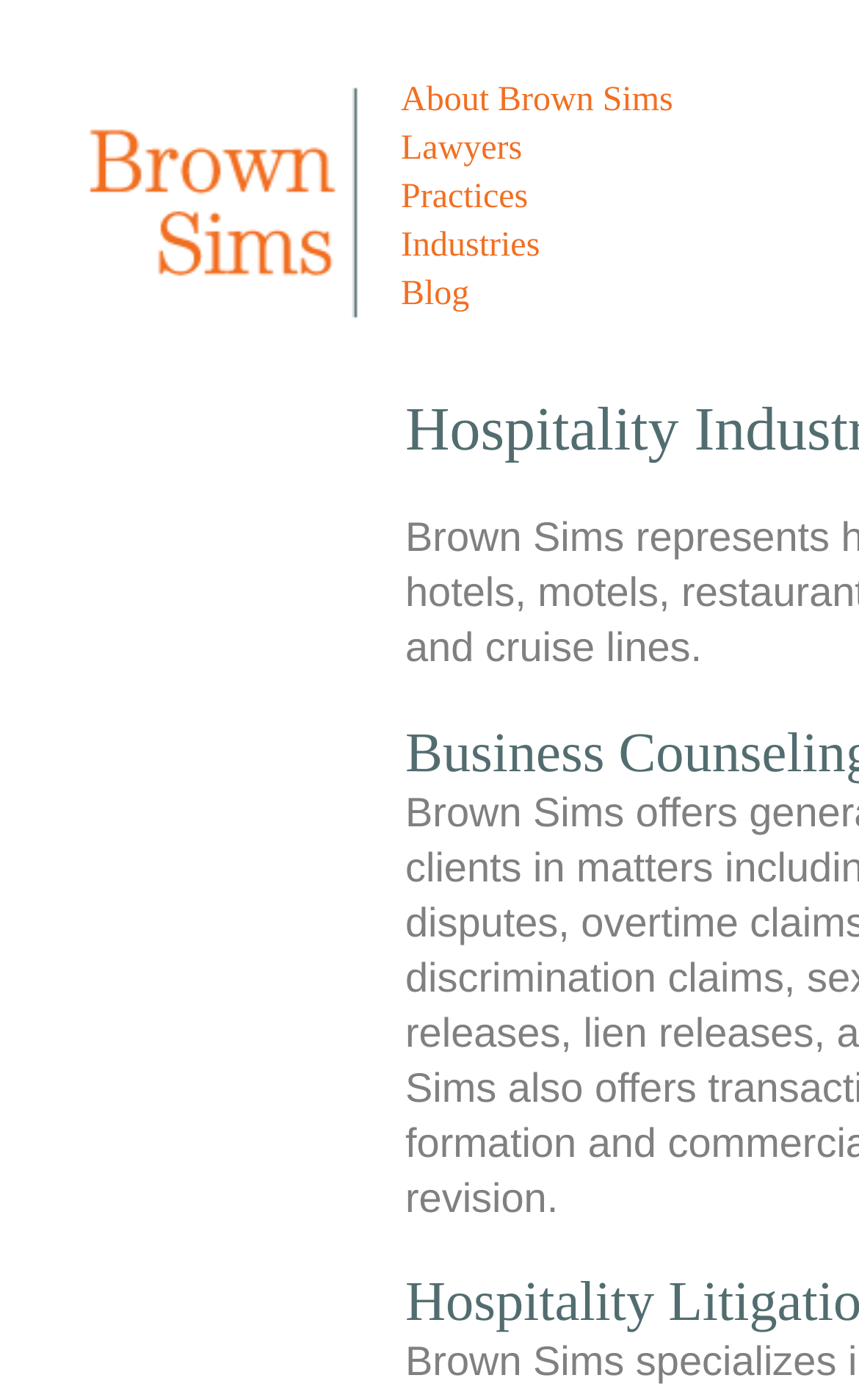Based on what you see in the screenshot, provide a thorough answer to this question: What is the position of the 'Industries' link?

By comparing the y1 and y2 coordinates of the link elements, I determined that the 'Industries' link is located fourth from the top among the main navigation links.